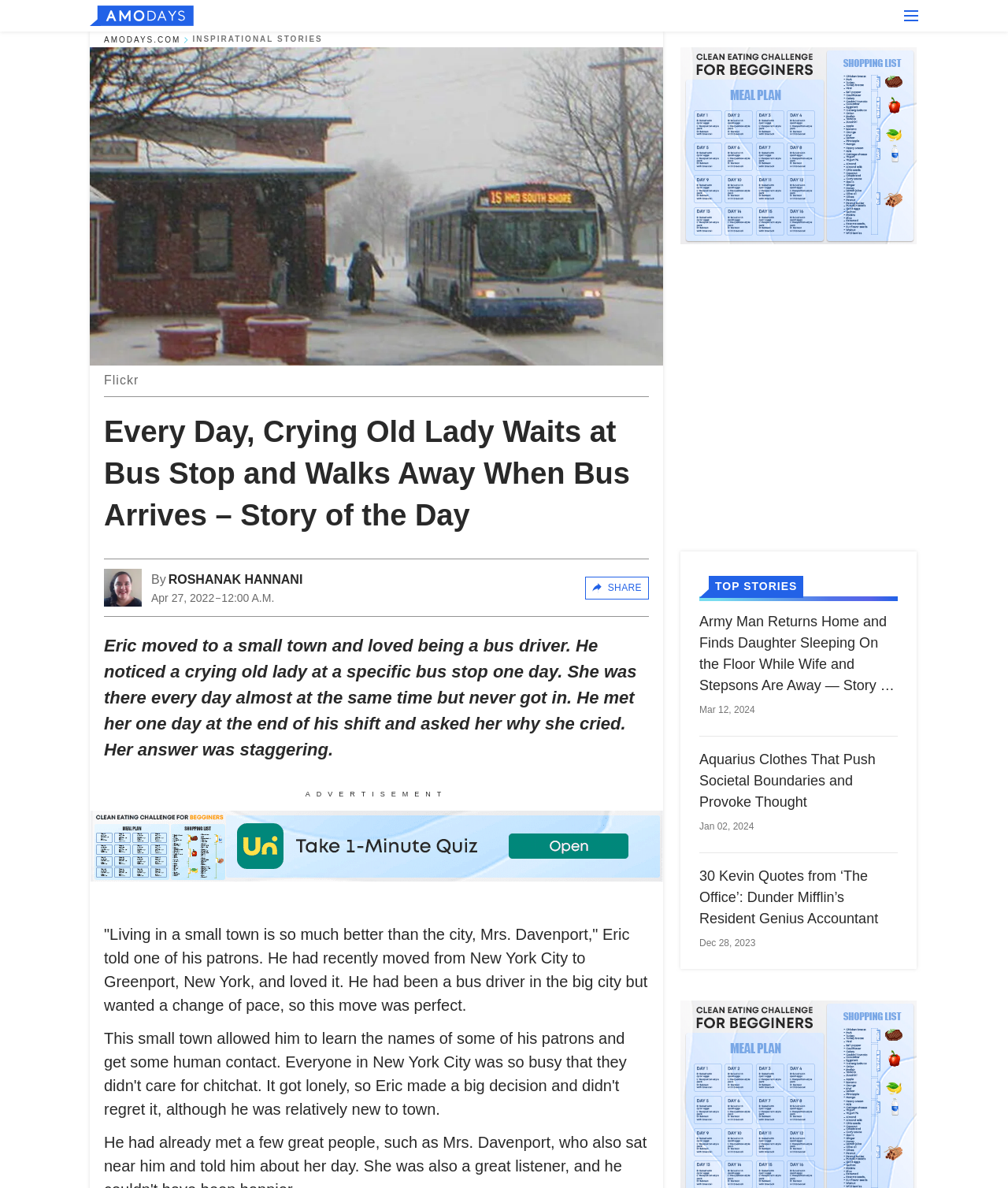Provide a comprehensive caption for the webpage.

The webpage appears to be an article page with a story about a bus driver who notices a crying old lady at a bus stop. At the top left corner, there is a logo image and a link to the website's home page. Next to the logo, there is a menu button. 

Below the logo, there is a large image that spans almost the entire width of the page. Above the image, there is a heading that displays the title of the story. 

To the right of the image, there is a section with the author's name, Roshanak Hannani, and the date and time the article was published. Below this section, there is a button to share the article. 

The main content of the article is divided into paragraphs, with the first paragraph describing the bus driver's experience. The text is followed by an advertisement section, which is marked as such. 

Further down the page, there are more paragraphs of the article, with another advertisement section in between. The page also features a section labeled "TOP STORIES" with three article links, each with a brief title and a link to the full story.